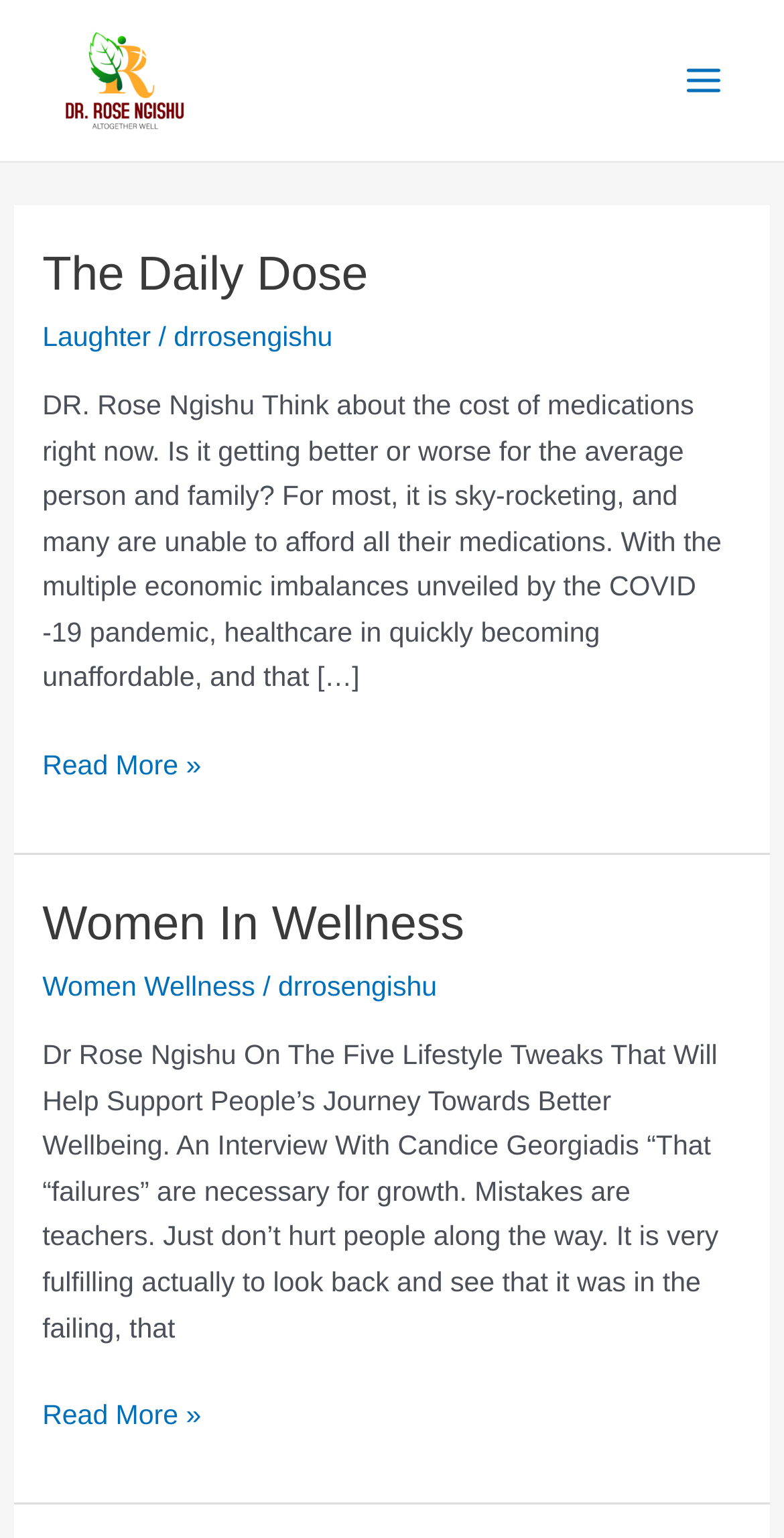Locate the bounding box coordinates of the element that should be clicked to execute the following instruction: "Learn more about 'Laughter'".

[0.054, 0.209, 0.192, 0.228]